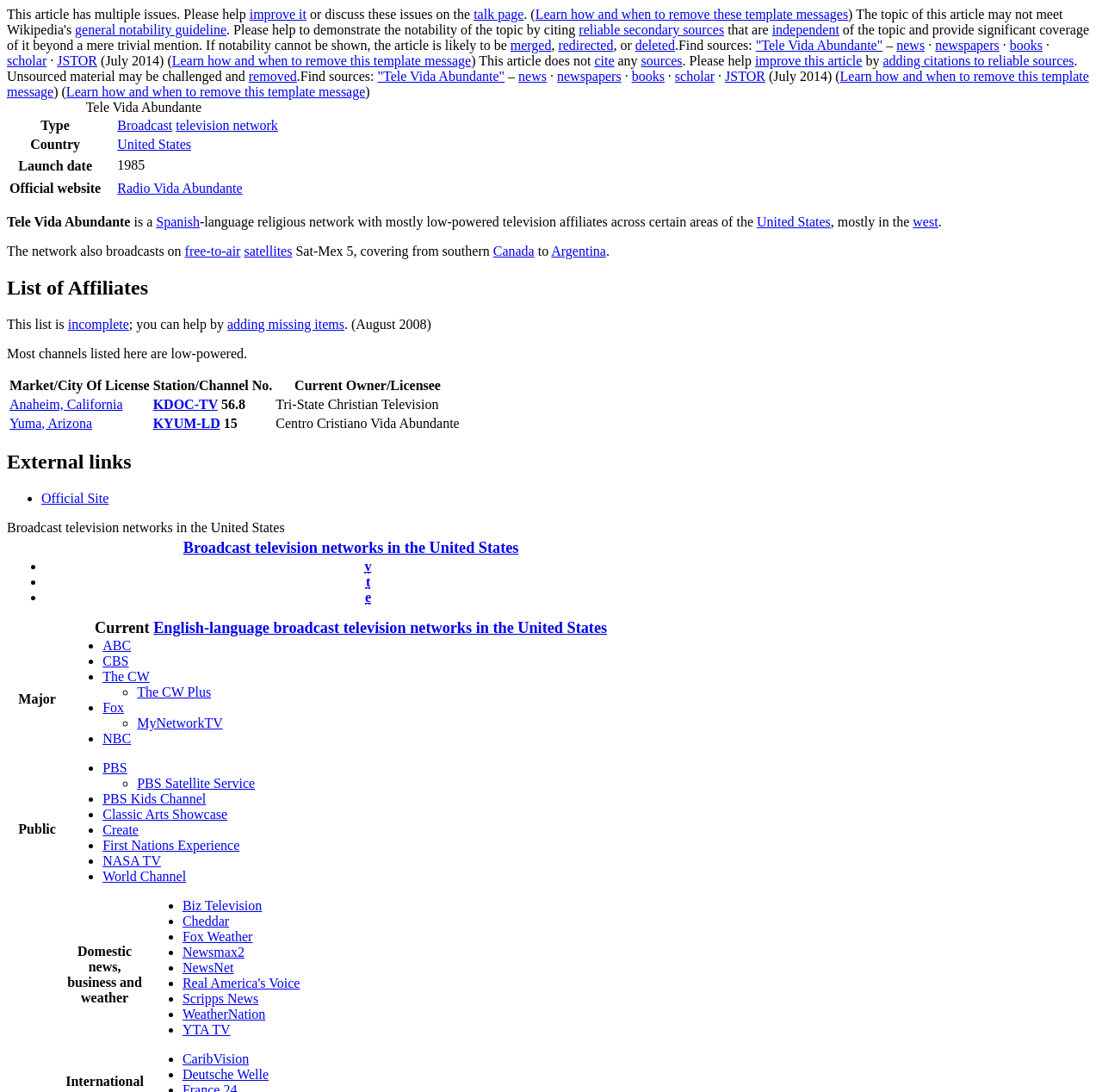Identify the bounding box coordinates of the region I need to click to complete this instruction: "visit the official website".

[0.106, 0.165, 0.22, 0.179]